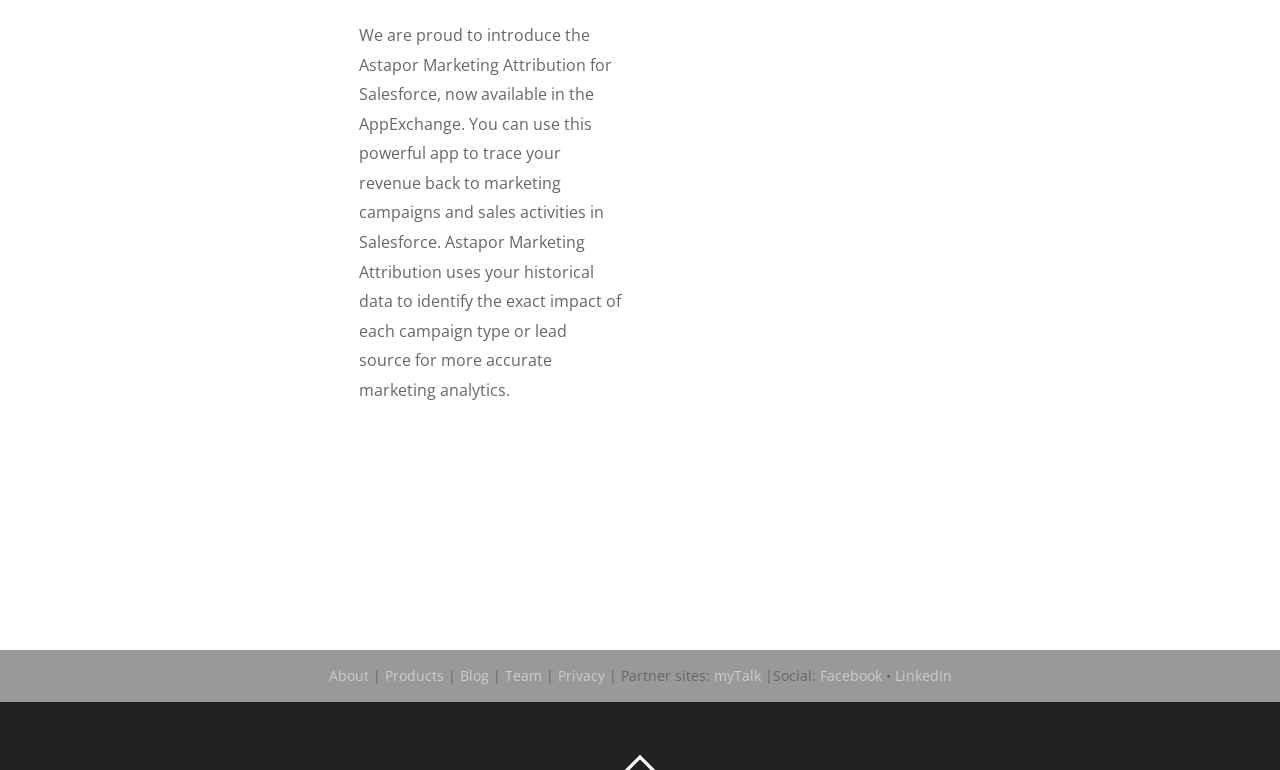Show the bounding box coordinates for the HTML element described as: "DOWNLOAD NOW".

[0.745, 0.693, 0.891, 0.747]